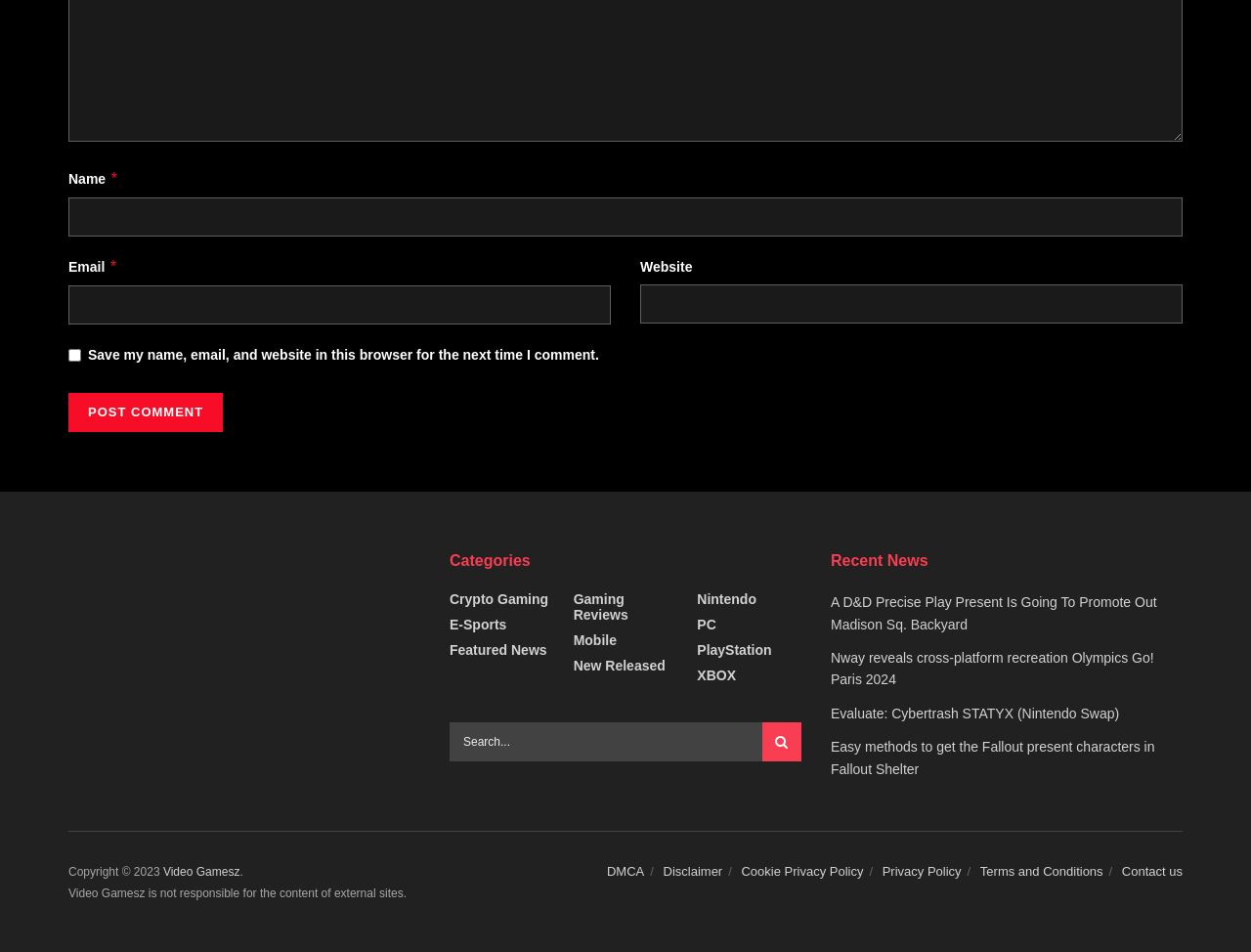Please determine the bounding box coordinates of the clickable area required to carry out the following instruction: "Search for something". The coordinates must be four float numbers between 0 and 1, represented as [left, top, right, bottom].

[0.359, 0.759, 0.641, 0.8]